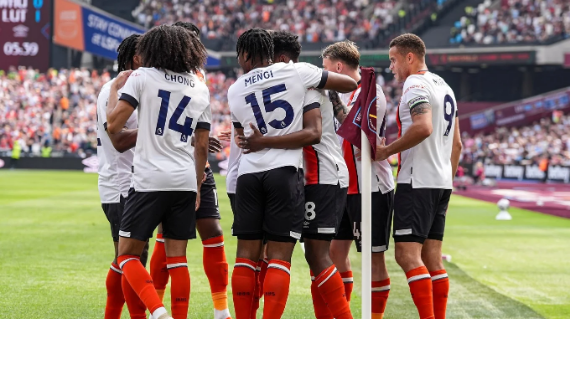Provide an in-depth description of the image.

In a moment of camaraderie during a tense match, several players from Luton Town gather near the corner flag, celebrating their teamwork and spirit despite the challenges they face. Wearing their distinctive white and orange kits, they are seen huddling together, showcasing their unity on the pitch. The backdrop features a packed stadium, emphasizing the charged atmosphere of the game against West Ham. The emotional stakes are high, as their captain expresses heartfelt sentiments after a recent defeat, highlighting the deeper connection and commitment of the team, which extends beyond just football.